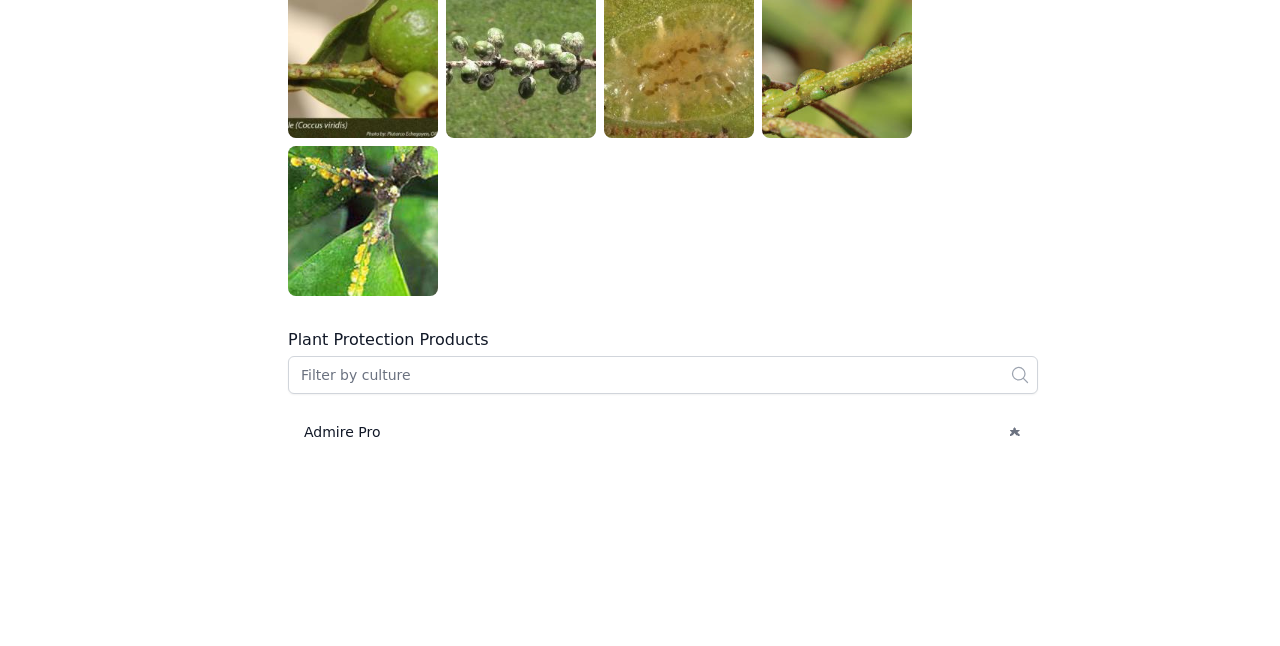Given the element description placeholder="Filter by culture", identify the bounding box coordinates for the UI element on the webpage screenshot. The format should be (top-left x, top-left y, bottom-right x, bottom-right y), with values between 0 and 1.

[0.225, 0.551, 0.811, 0.61]